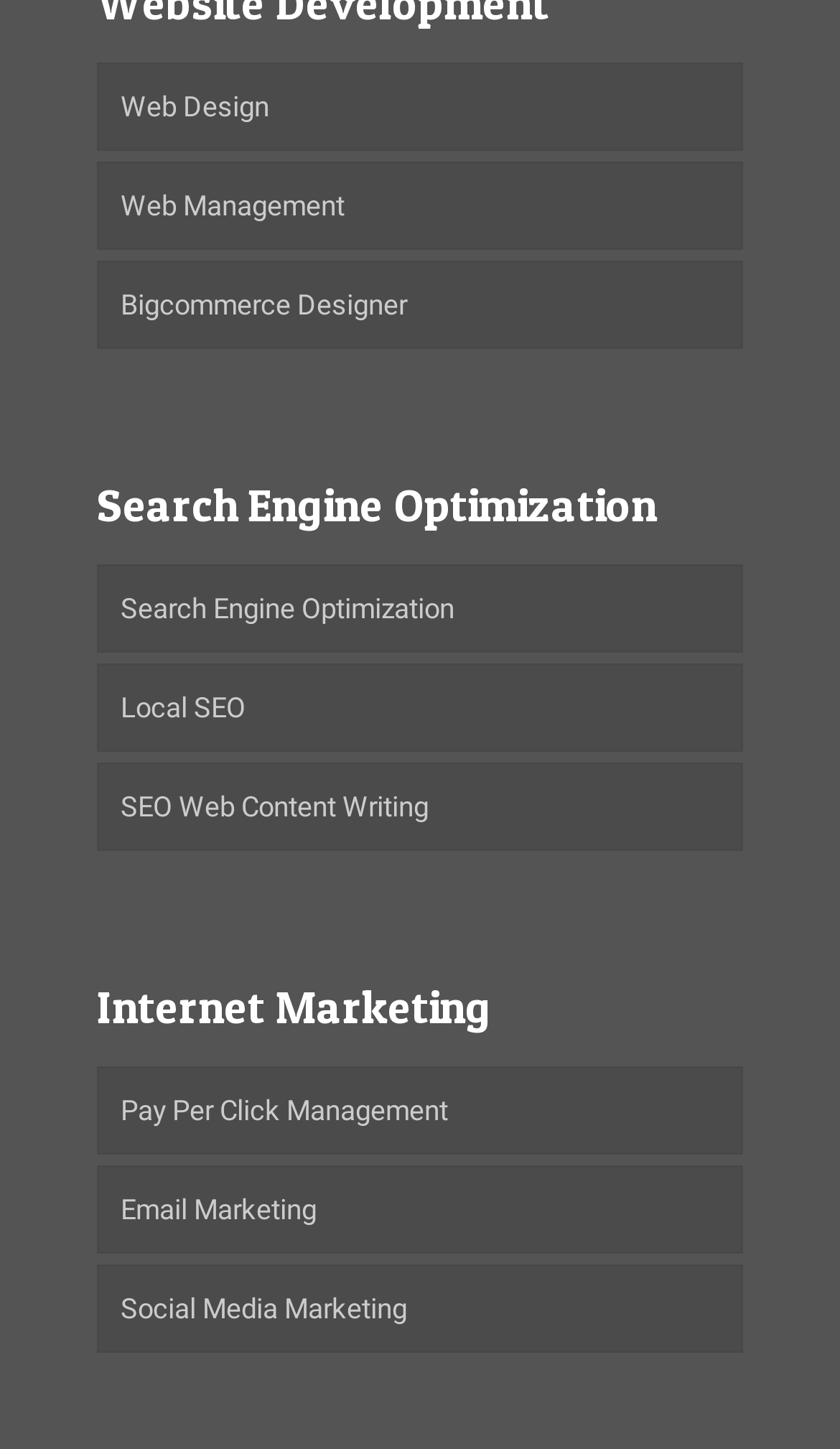Determine the bounding box coordinates of the clickable element to complete this instruction: "Read about SEO Web Content Writing". Provide the coordinates in the format of four float numbers between 0 and 1, [left, top, right, bottom].

[0.115, 0.527, 0.885, 0.588]